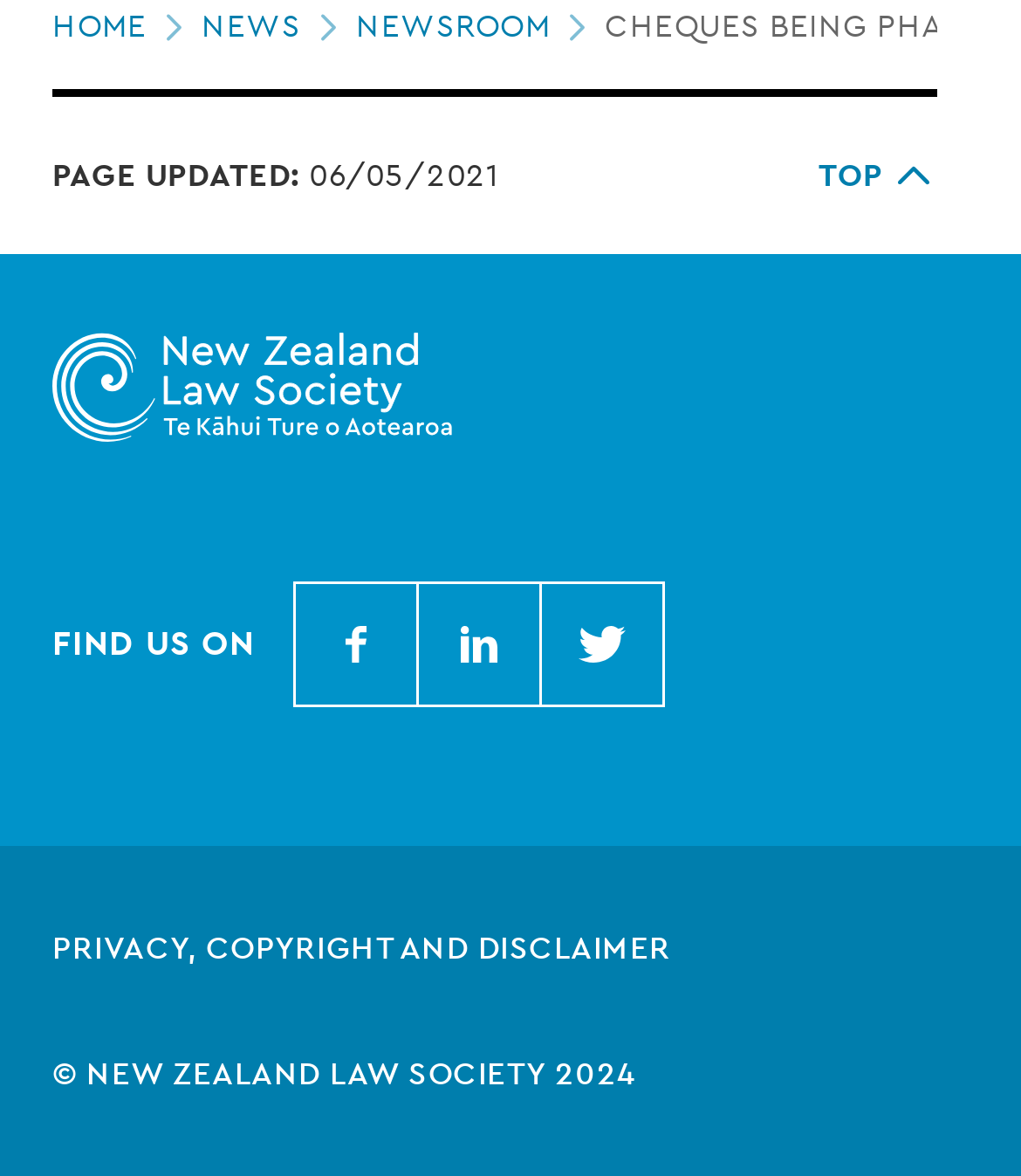Please identify the bounding box coordinates of the region to click in order to complete the task: "go to top". The coordinates must be four float numbers between 0 and 1, specified as [left, top, right, bottom].

[0.801, 0.129, 0.918, 0.169]